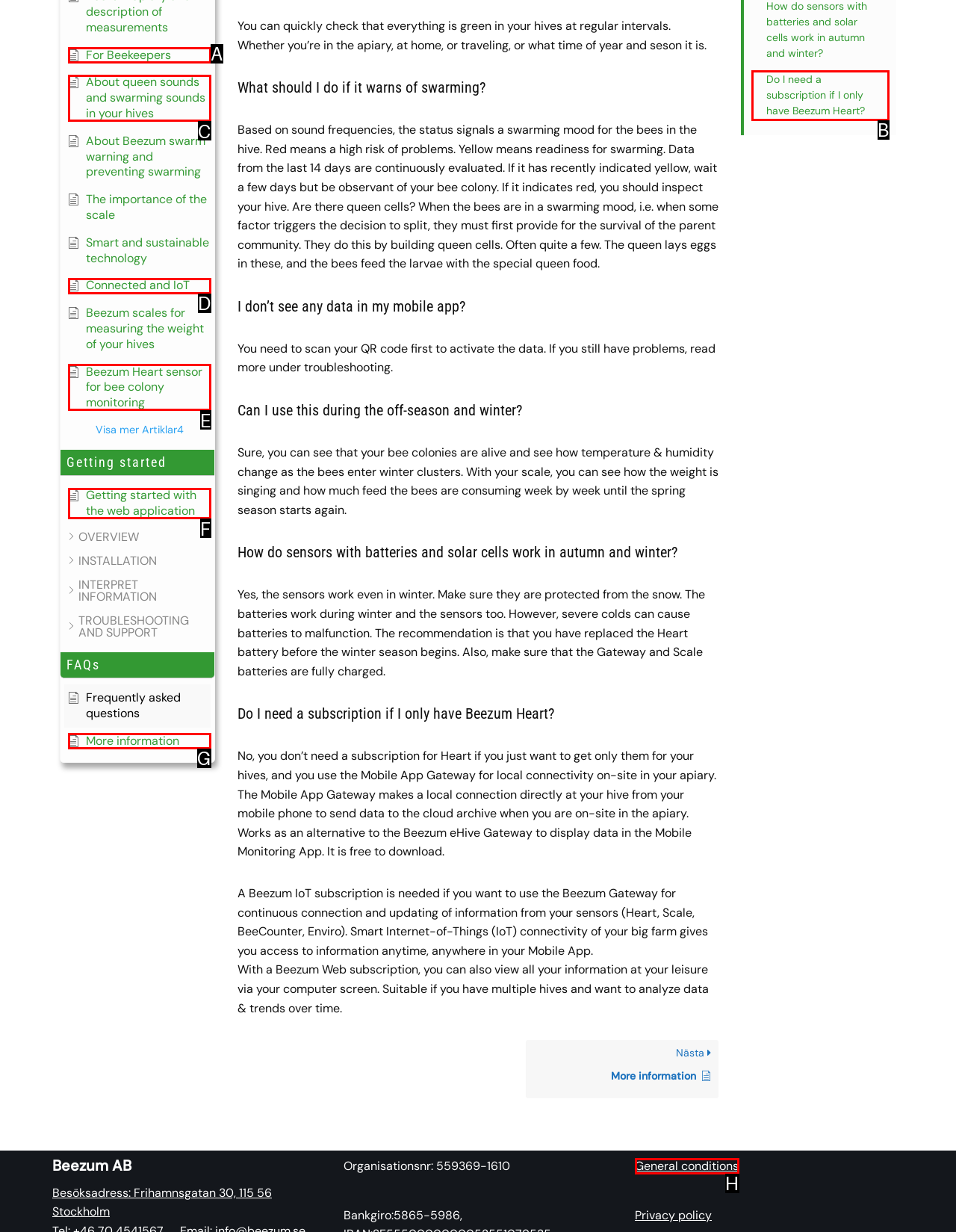Match the description: More information to the appropriate HTML element. Respond with the letter of your selected option.

G